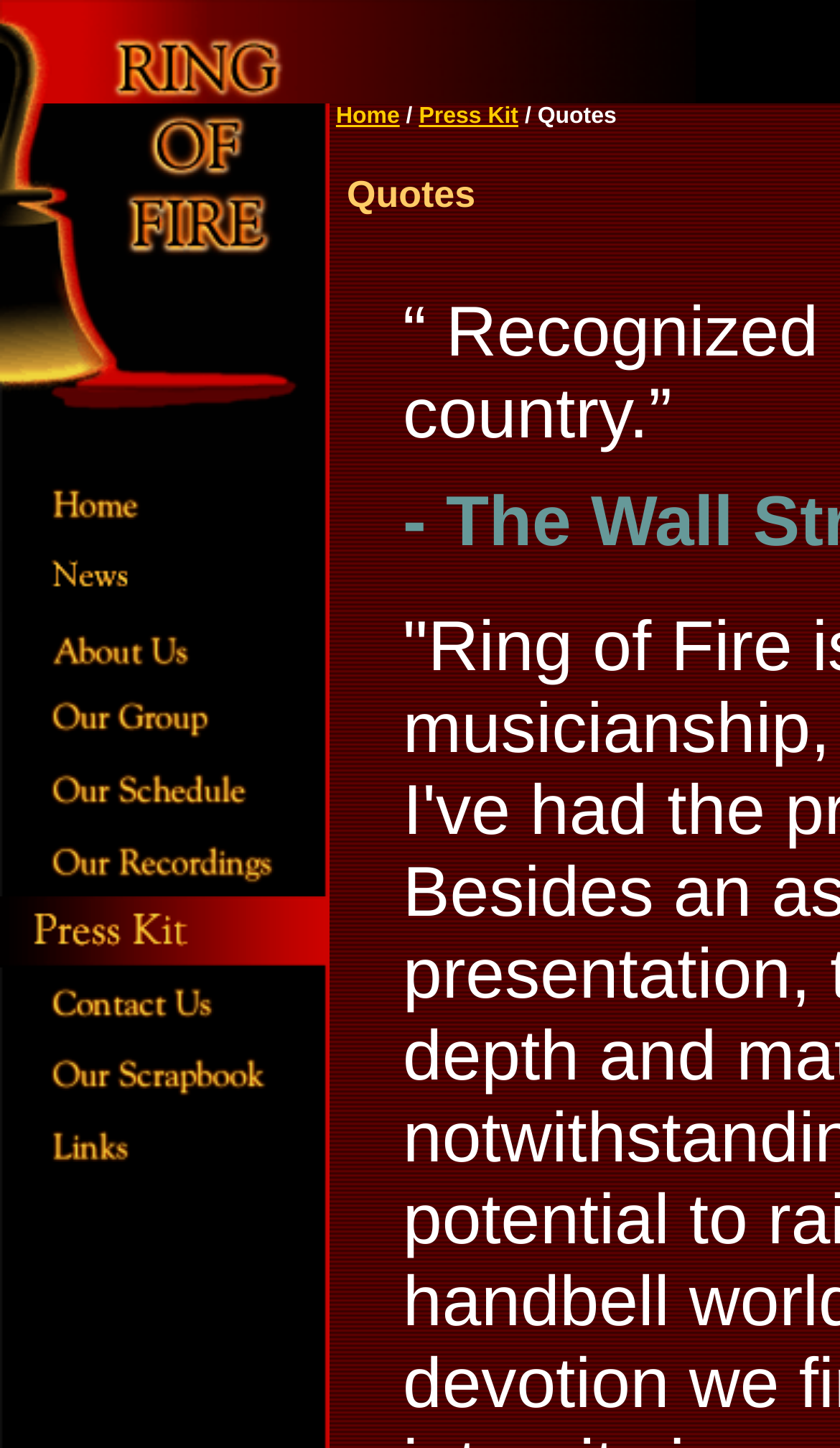Explain the webpage's design and content in an elaborate manner.

The webpage is titled "Ring of Fire - Press Kit" and appears to be a press kit webpage for a project or organization called "Ring of Fire". 

At the top of the page, there are two images side by side, taking up about 40% of the page width. Below these images, there is a table with multiple rows, each containing an image and a link. There are 9 rows in total, with each row taking up about 5-6% of the page height. The images and links are aligned to the left side of the page.

To the right of the top images, there are two links, "Home" and "Press Kit", which are likely navigation links. Below these links, there is a small amount of whitespace, and then a section of text that is not explicitly described.

The overall layout of the page is organized, with clear divisions between the different sections. The use of images and links creates a visually appealing and interactive experience for the user.